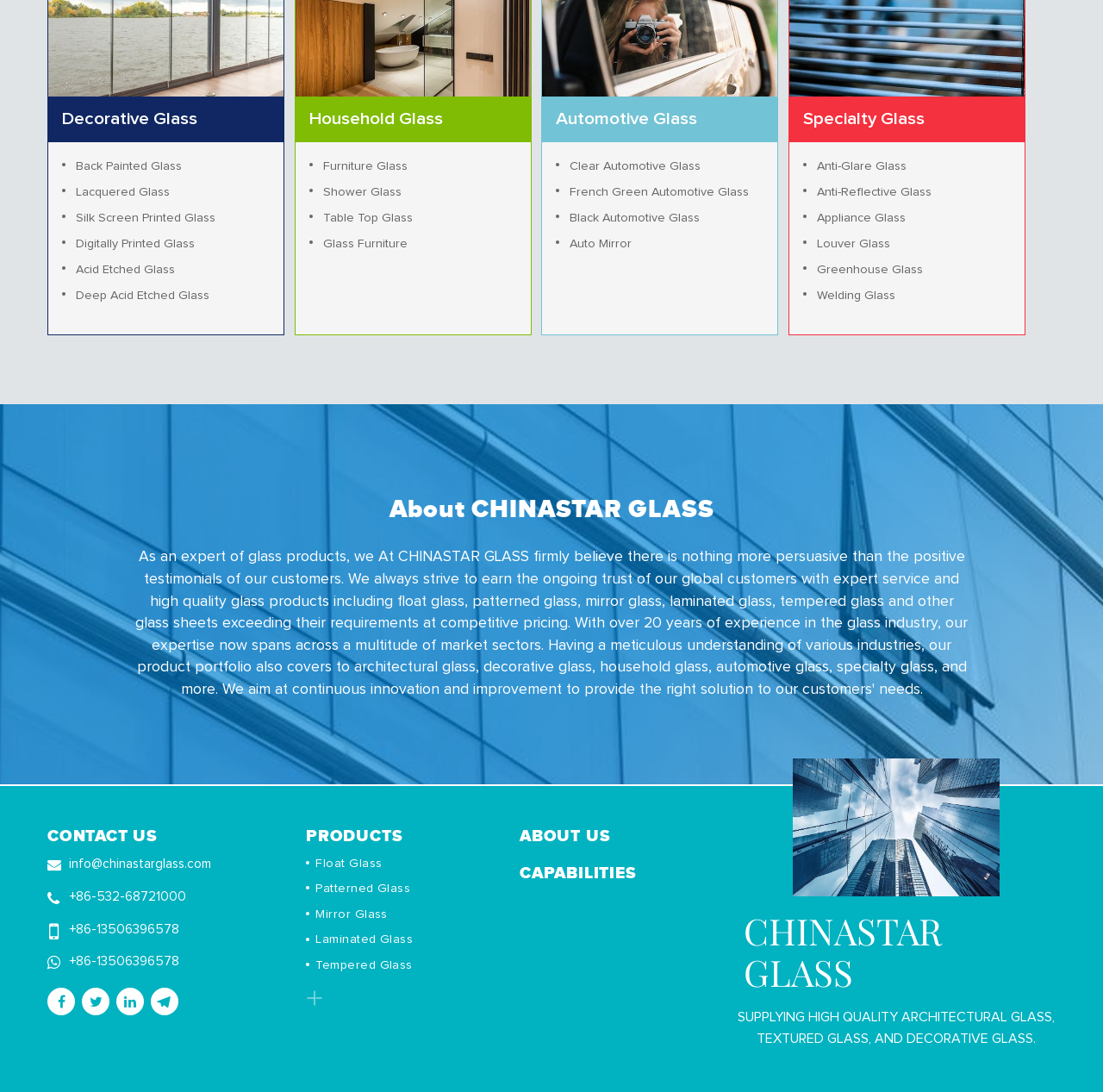What is the purpose of the webpage?
Please answer the question with a detailed and comprehensive explanation.

Based on the webpage content, including the product lists, company information, and contact details, it is clear that the purpose of the webpage is to showcase CHINASTAR GLASS products and company information.